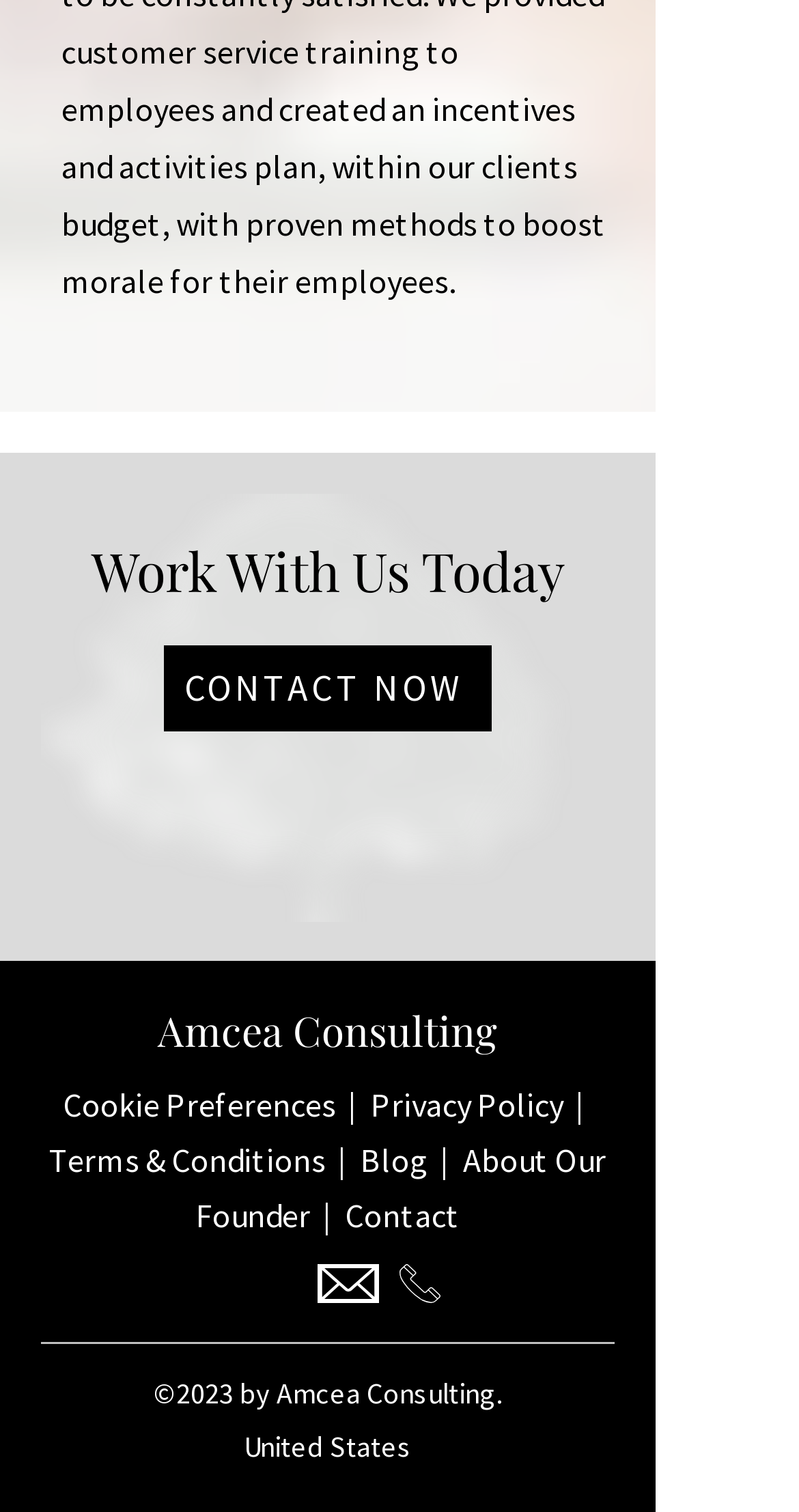Provide the bounding box coordinates for the area that should be clicked to complete the instruction: "Click the 'CONTACT NOW' button".

[0.205, 0.427, 0.615, 0.483]